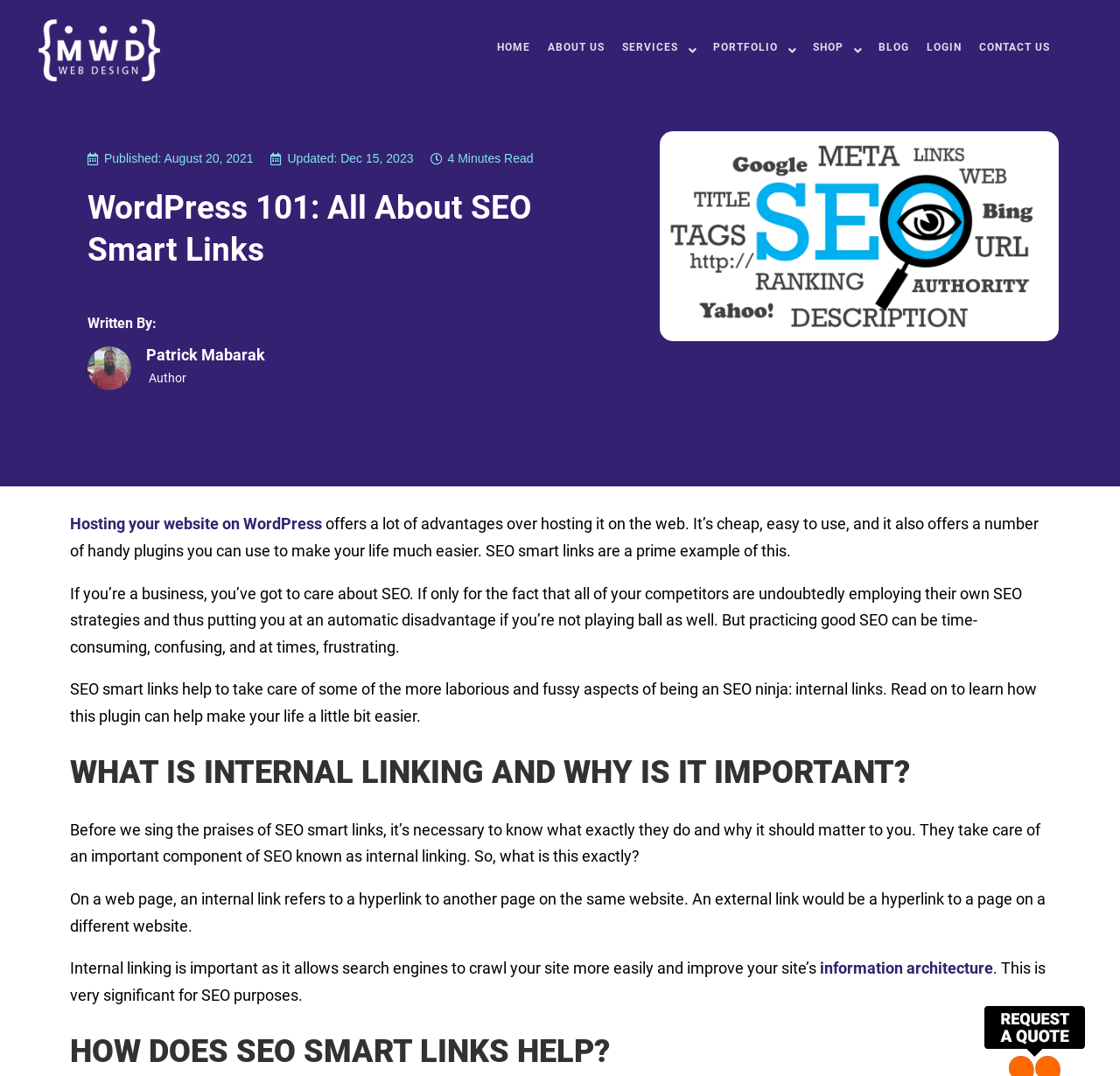Identify the bounding box coordinates for the UI element described as: "Shop". The coordinates should be provided as four floats between 0 and 1: [left, top, right, bottom].

[0.718, 0.038, 0.756, 0.049]